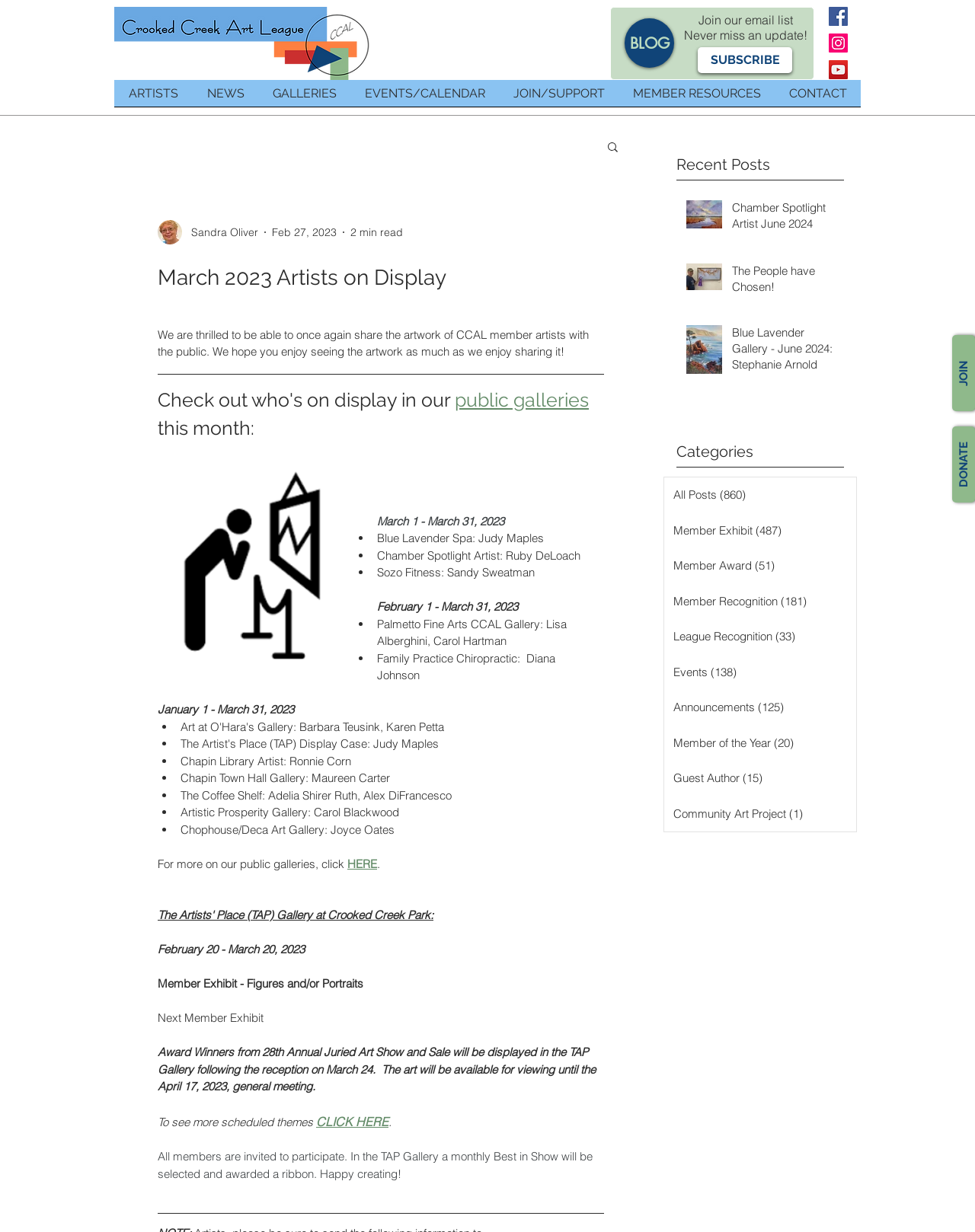Respond to the question below with a concise word or phrase:
What type of artwork is on display in the public galleries?

Figures and/or Portraits